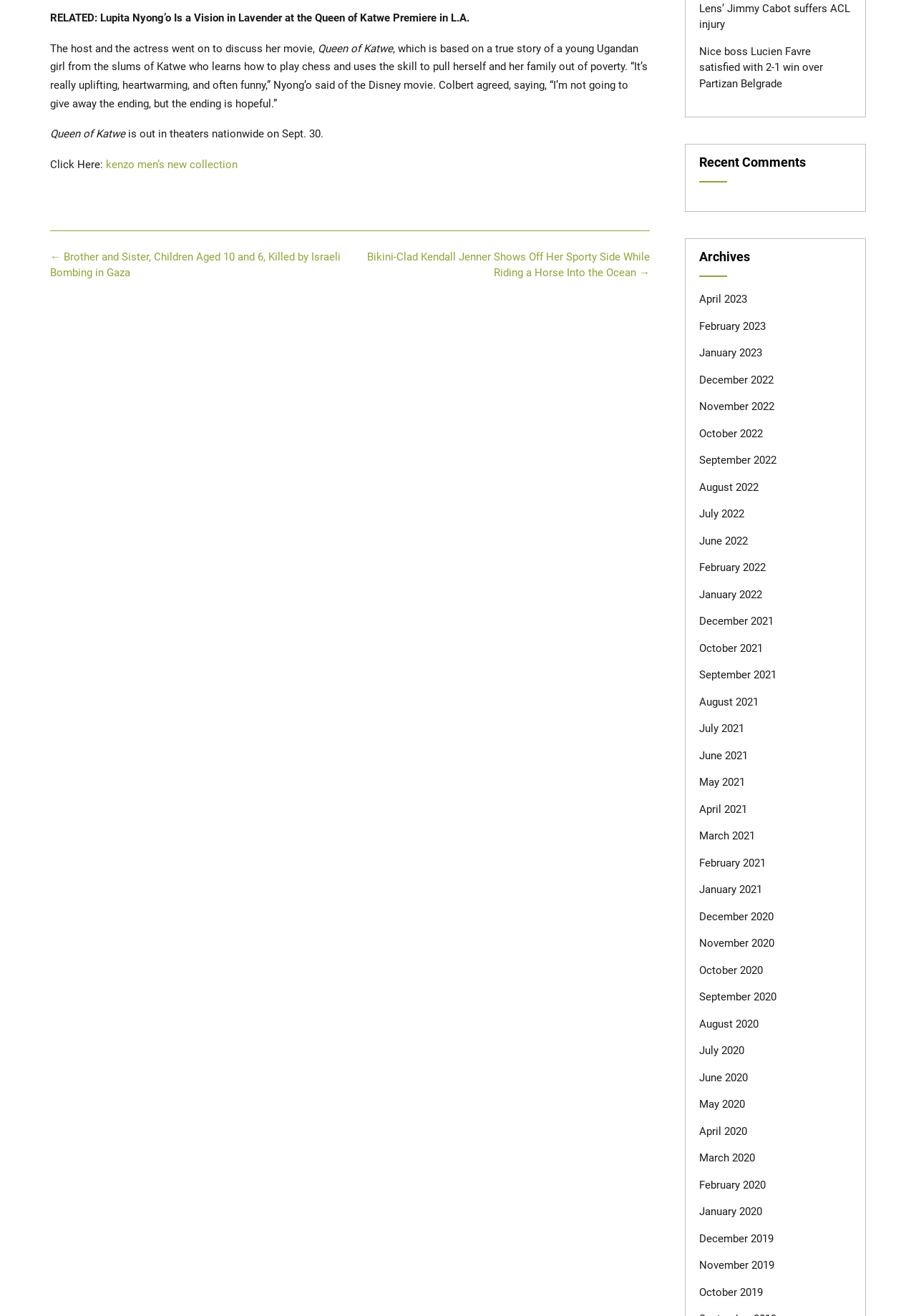Determine the bounding box coordinates for the UI element with the following description: "kenzo men’s new collection". The coordinates should be four float numbers between 0 and 1, represented as [left, top, right, bottom].

[0.116, 0.12, 0.259, 0.13]